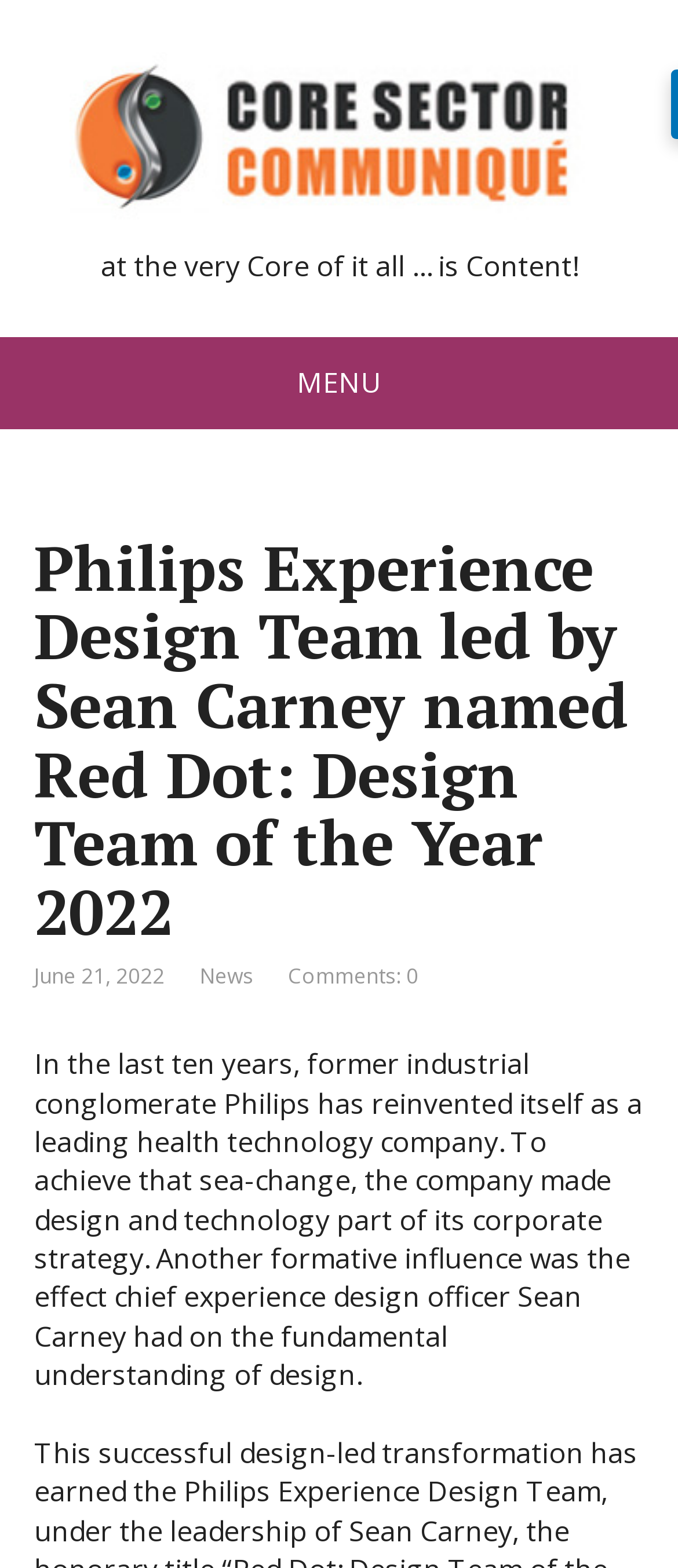Predict the bounding box coordinates for the UI element described as: "Comments: 0". The coordinates should be four float numbers between 0 and 1, presented as [left, top, right, bottom].

[0.424, 0.613, 0.617, 0.632]